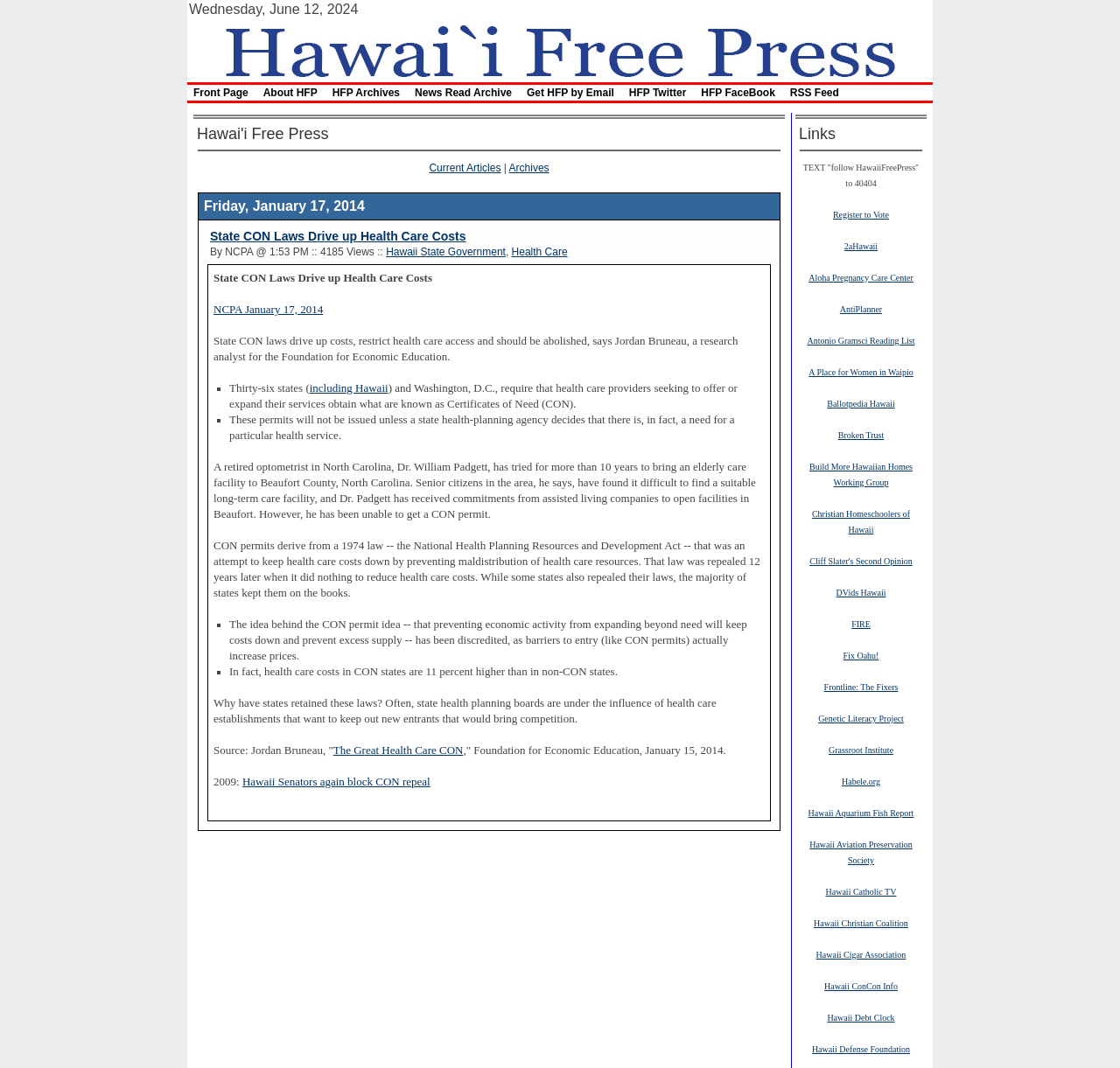What is the topic of the article?
Kindly answer the question with as much detail as you can.

The topic of the article is obtained from the title of the article, which is 'State CON Laws Drive up Health Care Costs'.